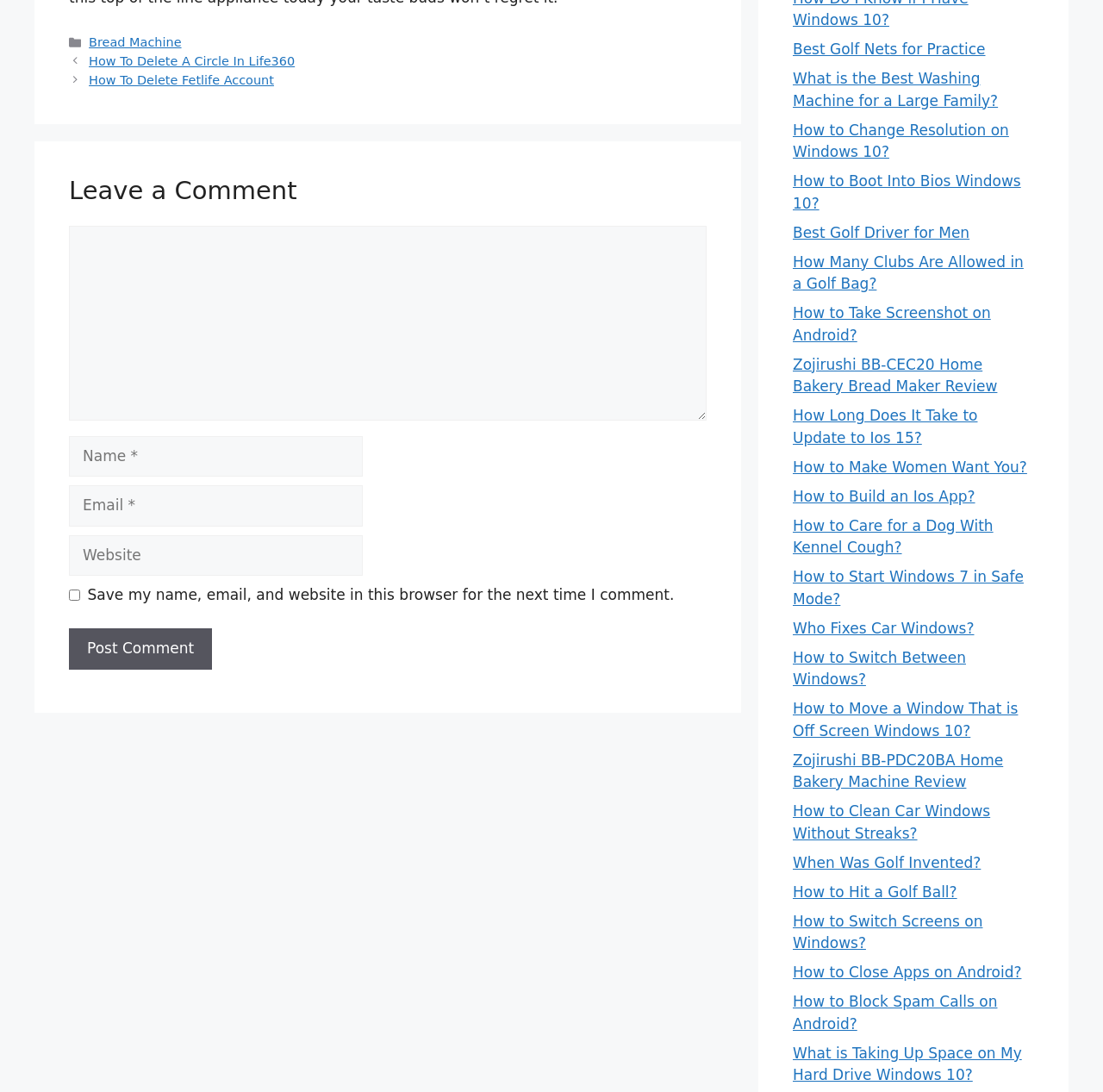Provide the bounding box coordinates for the area that should be clicked to complete the instruction: "Read the article 'How To Delete A Circle In Life360'".

[0.081, 0.05, 0.267, 0.062]